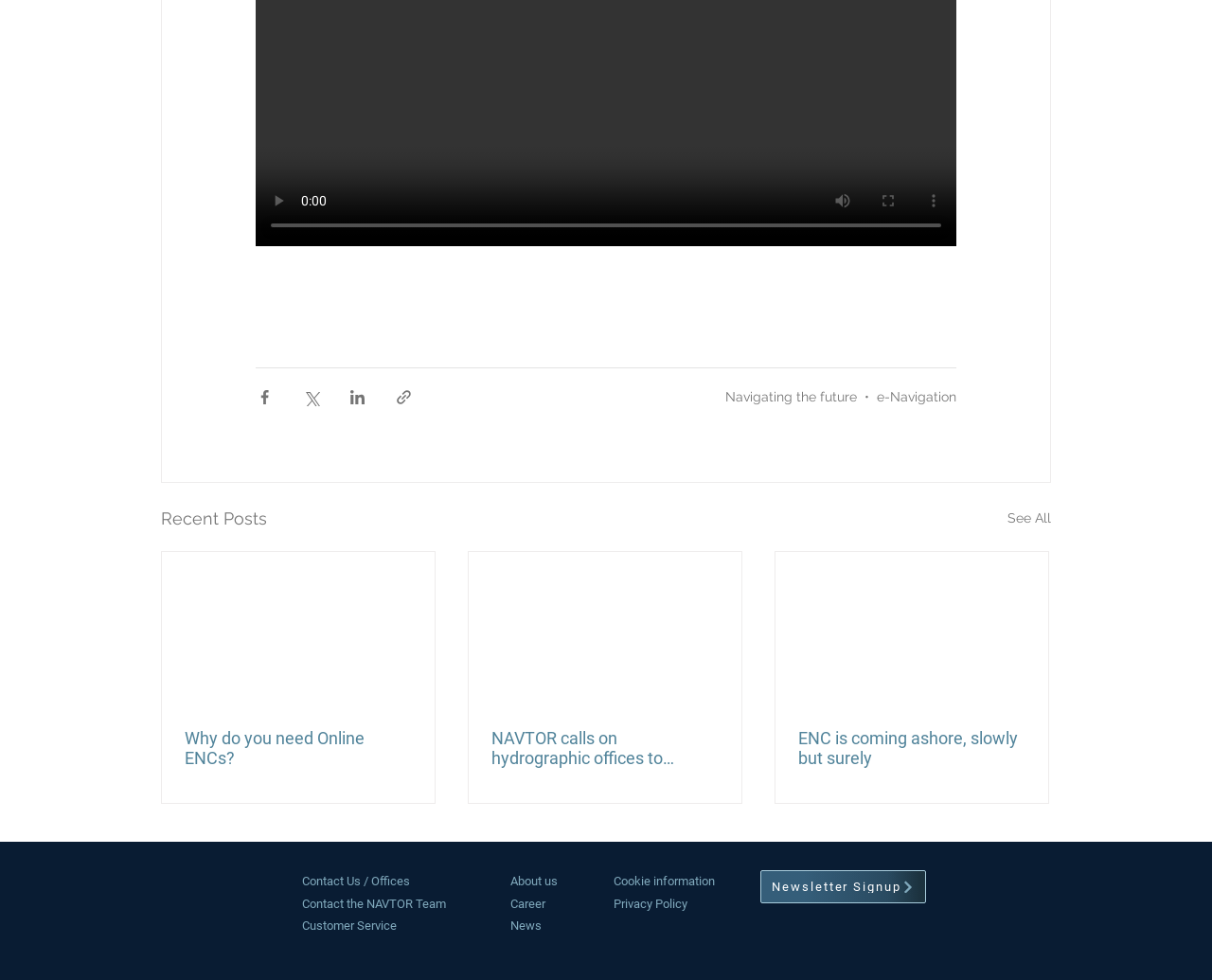Can you find the bounding box coordinates for the UI element given this description: "e-Navigation"? Provide the coordinates as four float numbers between 0 and 1: [left, top, right, bottom].

[0.723, 0.397, 0.789, 0.413]